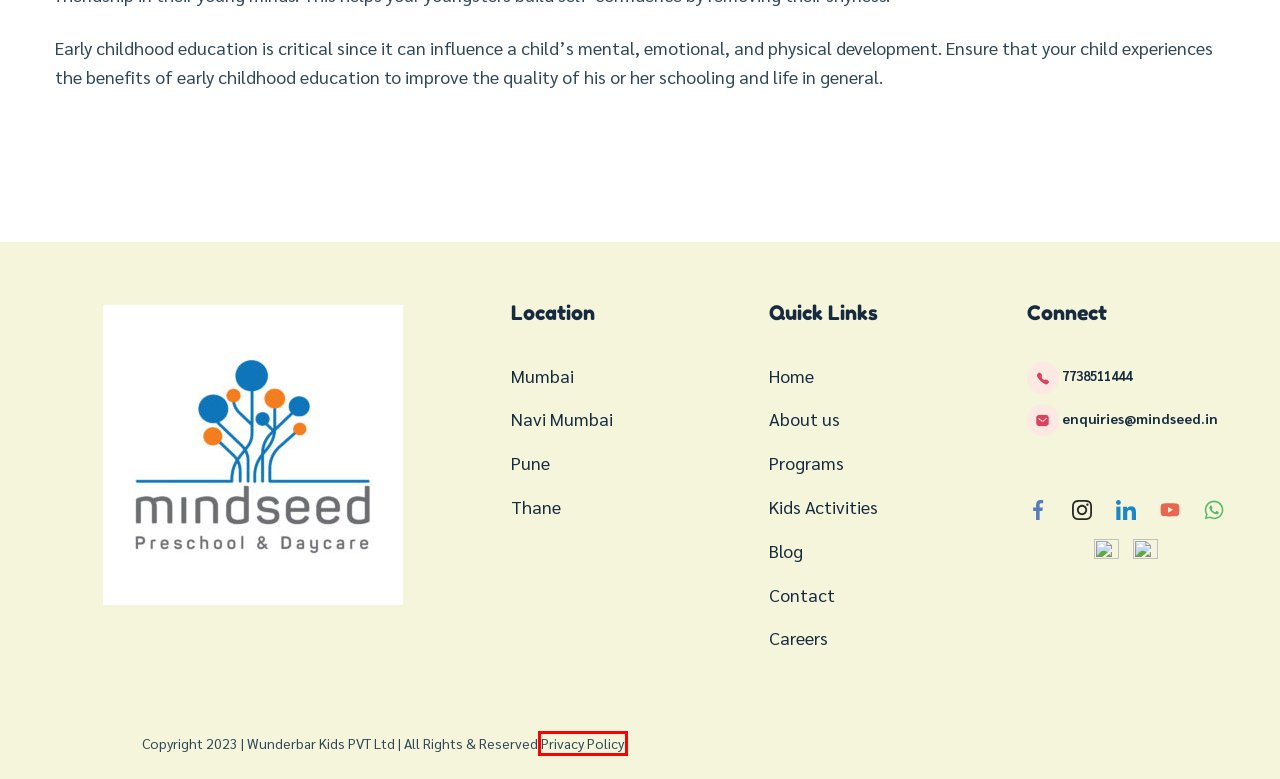You are presented with a screenshot of a webpage that includes a red bounding box around an element. Determine which webpage description best matches the page that results from clicking the element within the red bounding box. Here are the candidates:
A. About us - Mindseed | Unlocking Learning Potential: Mindseed's Personalized Approach
B. Privacy Policy - Mindseed
C. Best Preschool and Daycare Centre in Pune - Mindseed
D. Best Preschool and Daycare Centre in Navi Mumbai - Mindseed
E. Best Preschool and Daycare Centre in Thane - Mindseed
F. Career at Mindseed Preschool and Daycare
G. Mindseed Preschool Program - Mumbai, Navi Mumbai, Pune & Thane
H. Best Preschool and Daycare Centre in Mumbai - Mindseed

B